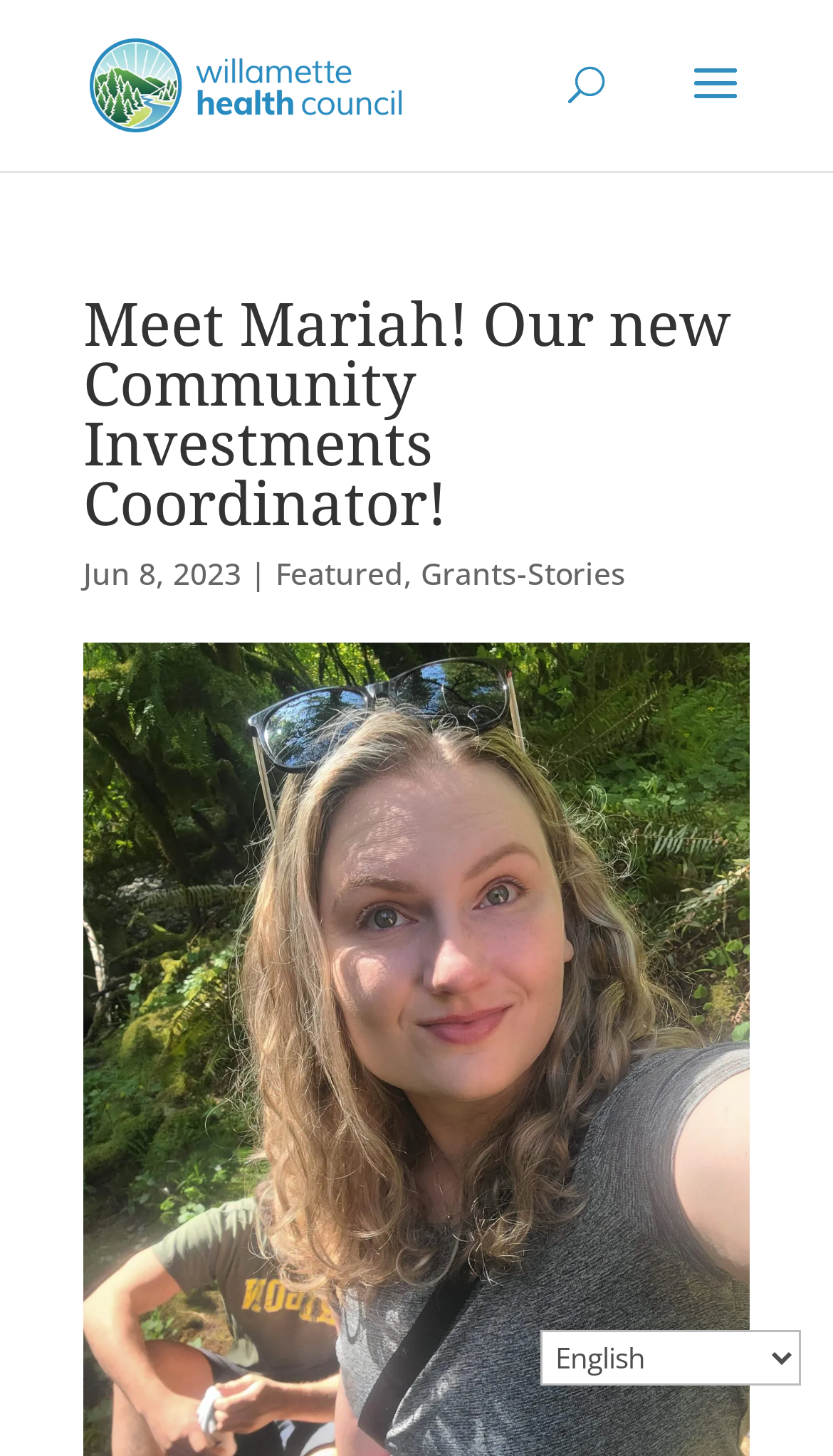What is the name of the organization?
Please elaborate on the answer to the question with detailed information.

The name of the organization can be found in the logo element at the top of the webpage, which is an image with the text 'Willamette Health Council'.